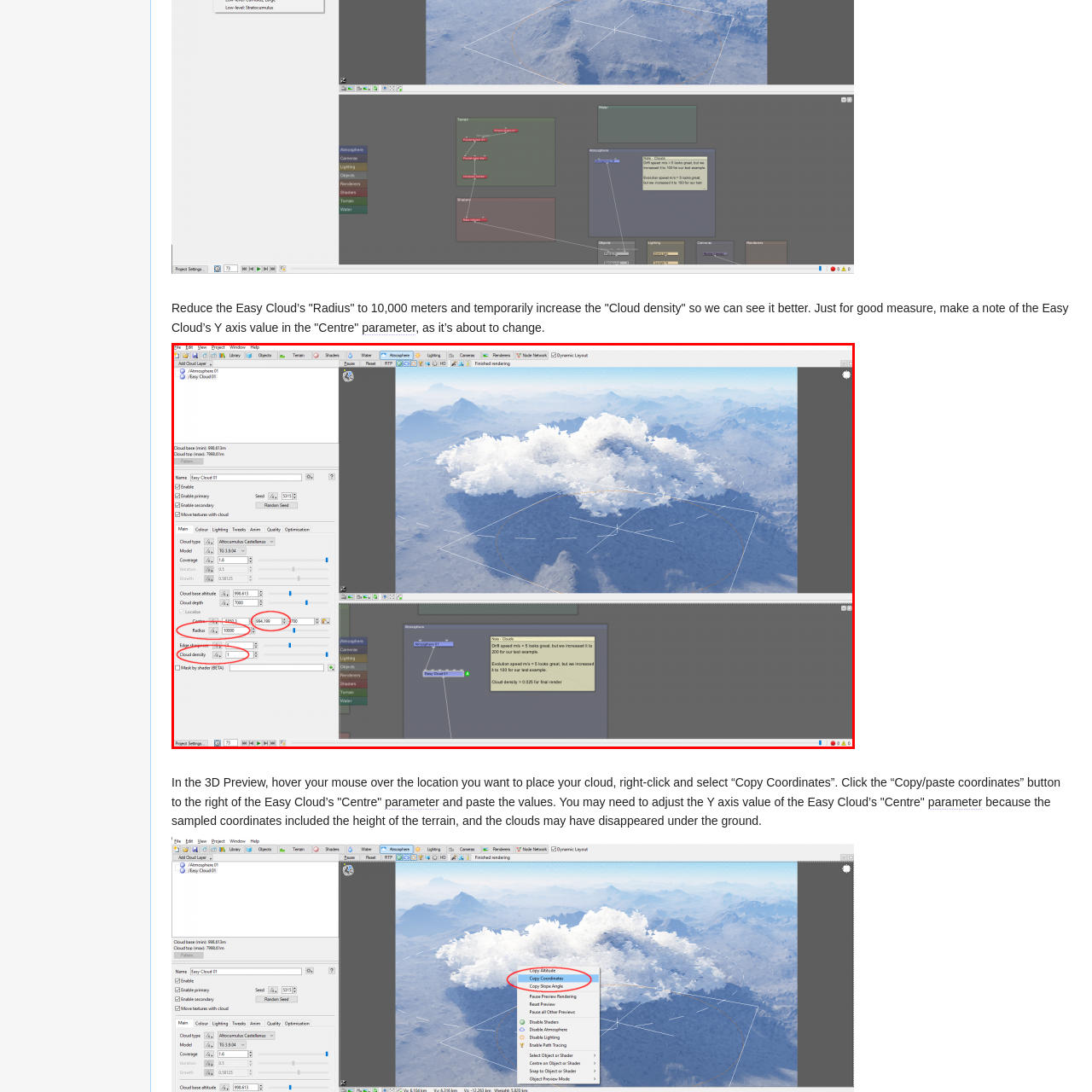What is the purpose of the note on the right?
Observe the part of the image inside the red bounding box and answer the question concisely with one word or a short phrase.

To provide guidance for maneuvering and copying coordinates